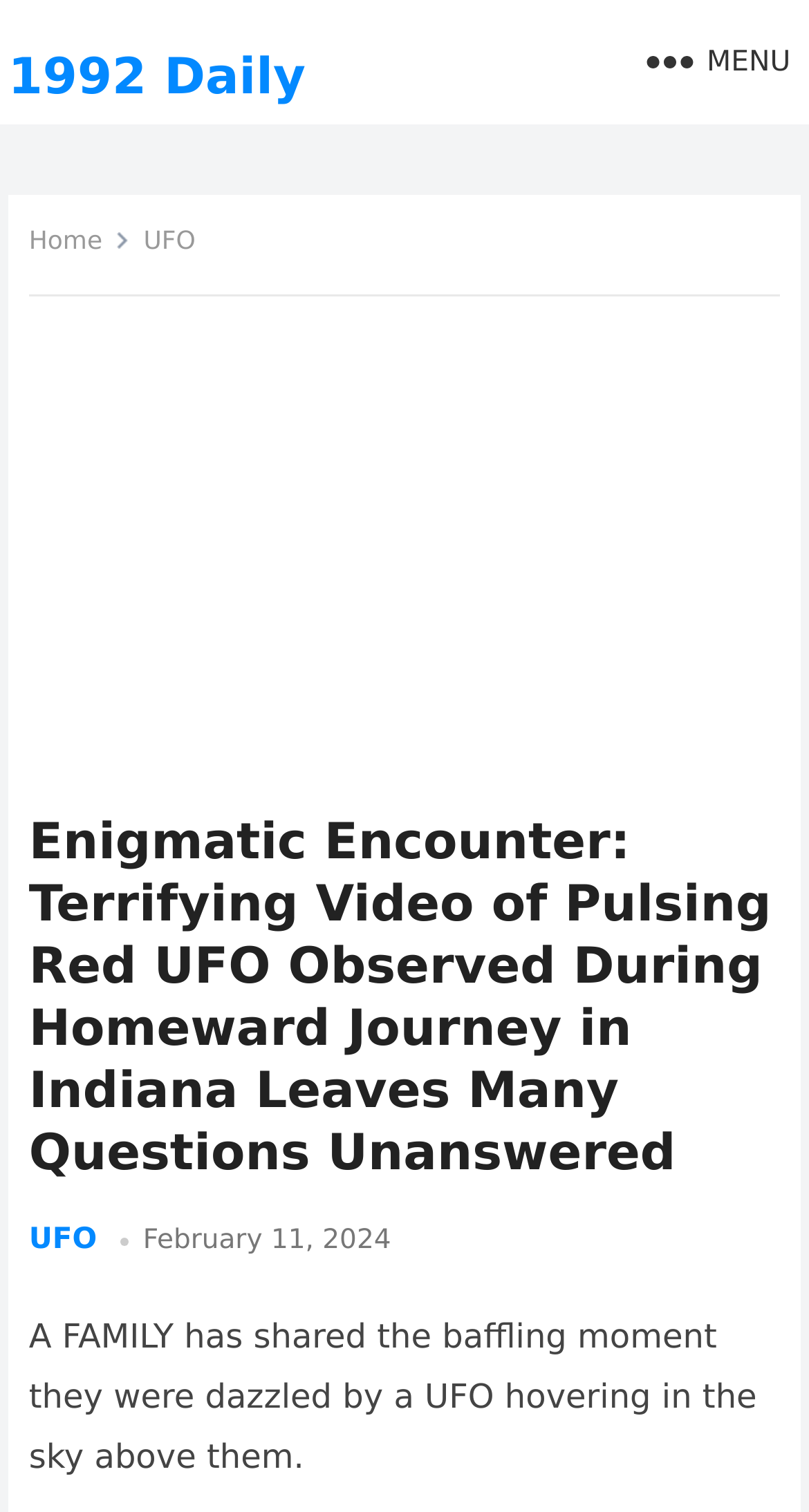What is the name of the website?
Please answer the question as detailed as possible.

I found the name of the website by looking at the heading '1992 Daily' at the top of the webpage, which is a common place to find the name of a website.